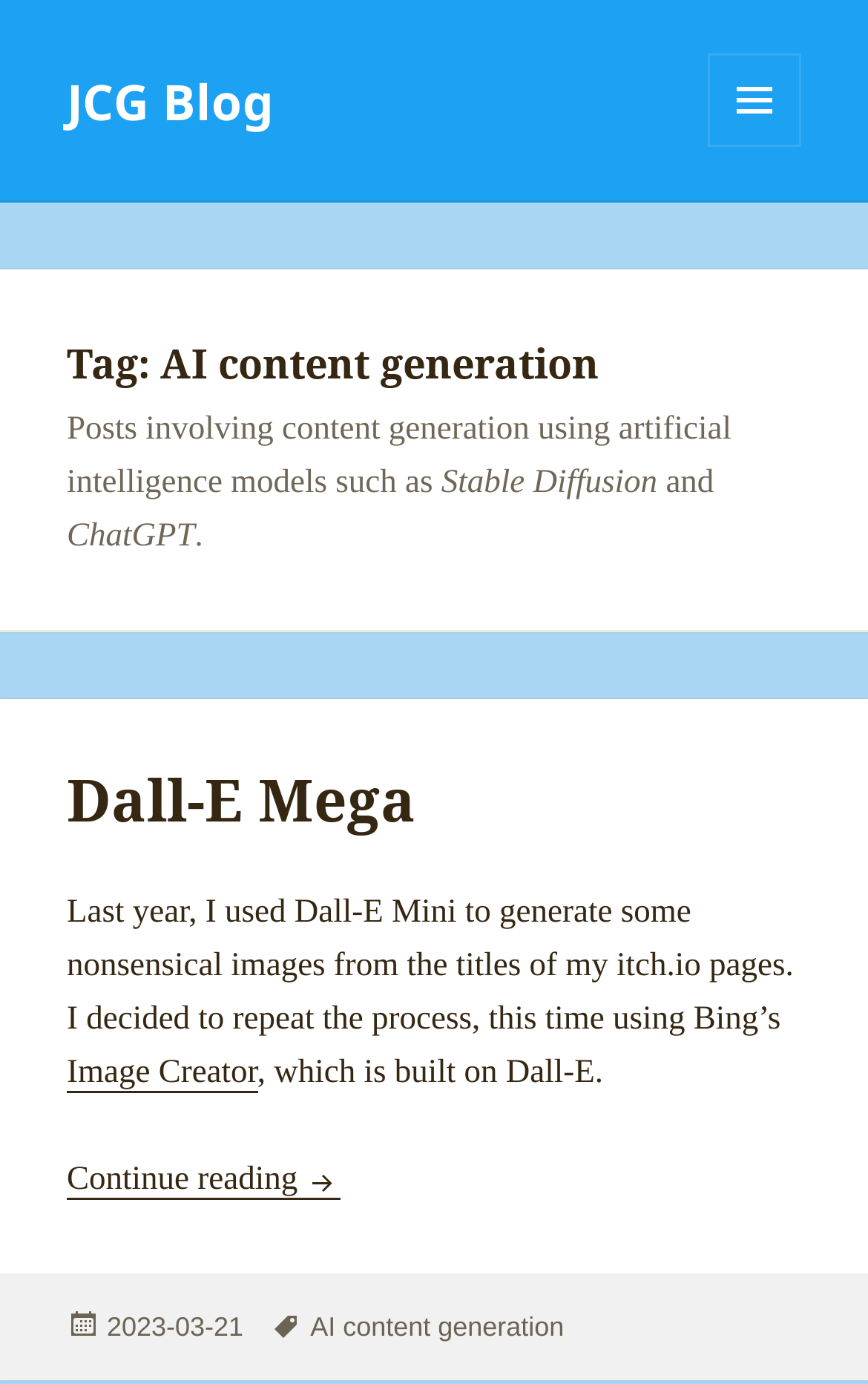Create a detailed summary of the webpage's content and design.

The webpage is a blog post about AI content generation, specifically featuring articles related to this topic. At the top left, there is a link to "JCG Blog" and a button with a menu icon on the top right. Below the button, there is a header section with a heading "Tag: AI content generation" followed by a brief description of the posts involving content generation using artificial intelligence models such as Stable Diffusion and ChatGPT.

The main content of the webpage is an article section, which takes up most of the page. The first article is titled "Dall-E Mega" and has a heading with a link to the article. The article text describes using Bing's Image Creator, built on Dall-E, to generate images from itch.io page titles. There is a "Continue reading" link at the end of the article summary.

At the bottom of the page, there is a footer section with information about the post, including the date "2023-03-21" and tags, with a link to "AI content generation".